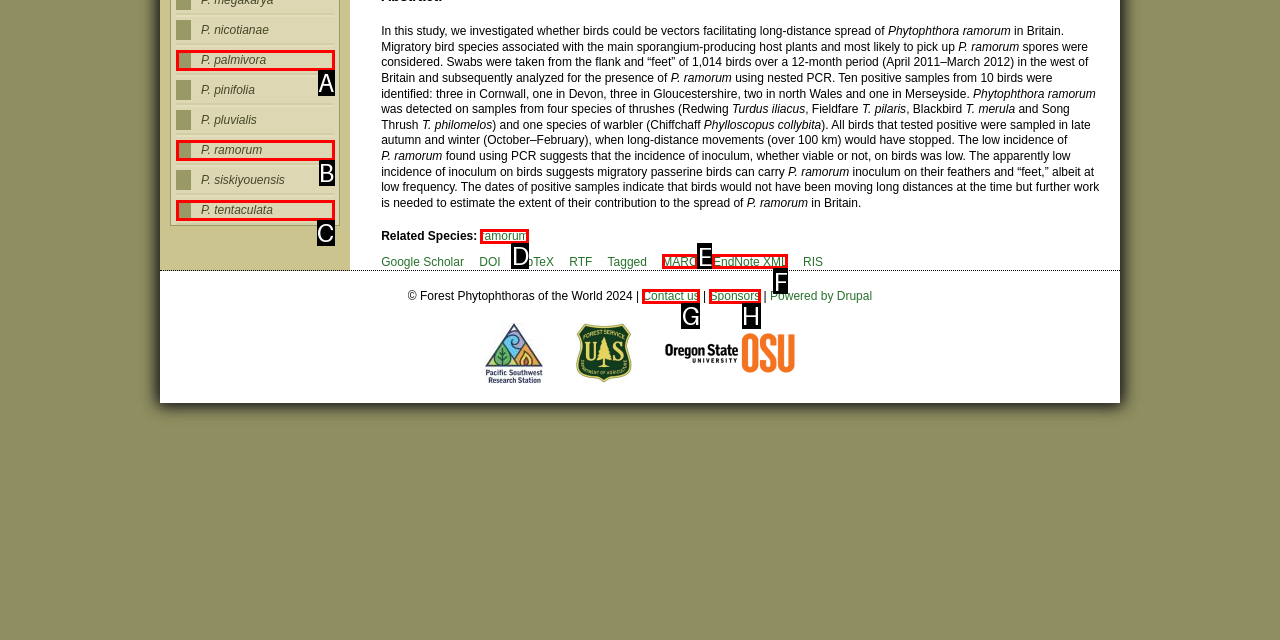Examine the description: EndNote XML and indicate the best matching option by providing its letter directly from the choices.

F